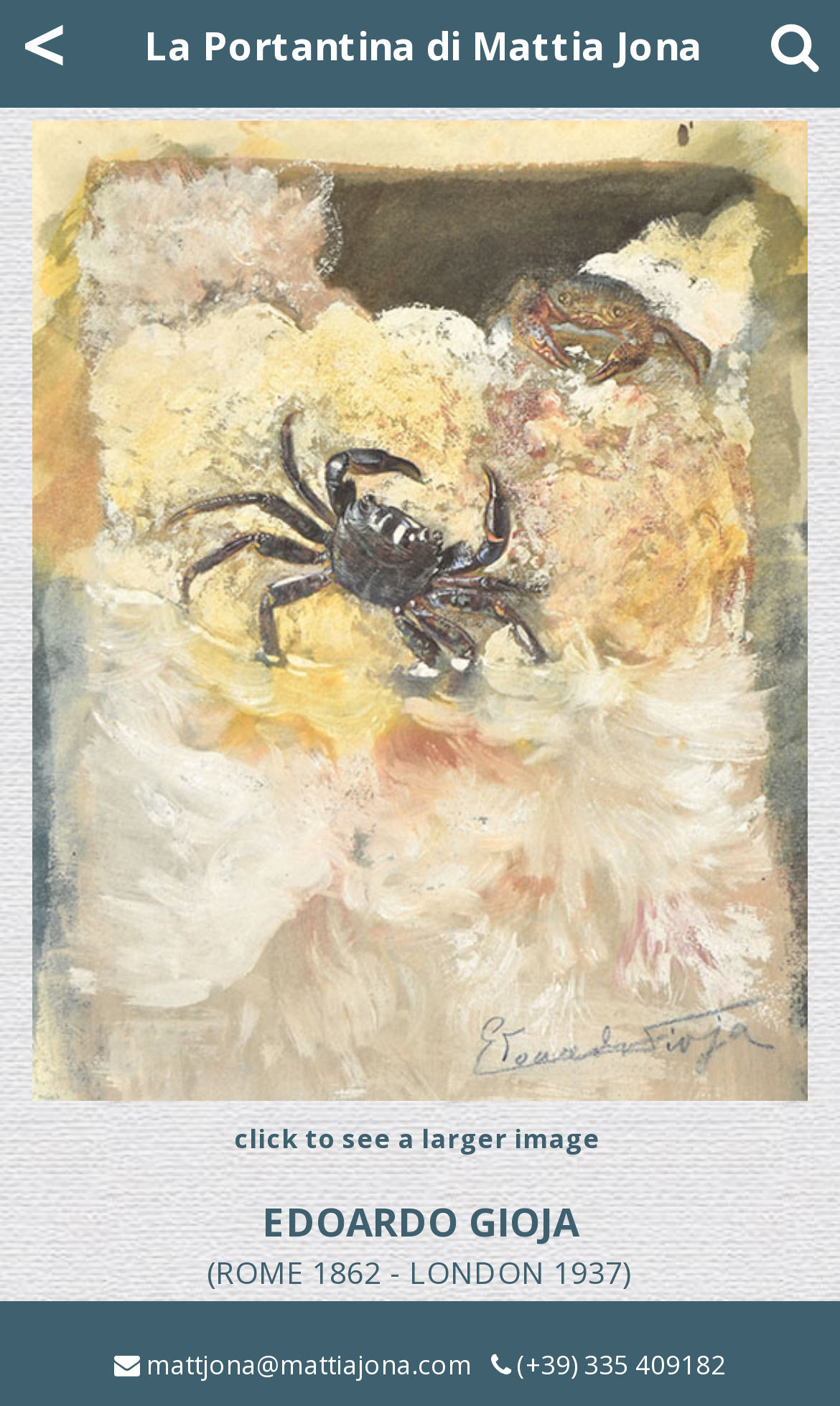Please answer the following question using a single word or phrase: What is the title of the artwork?

TWO CRABS